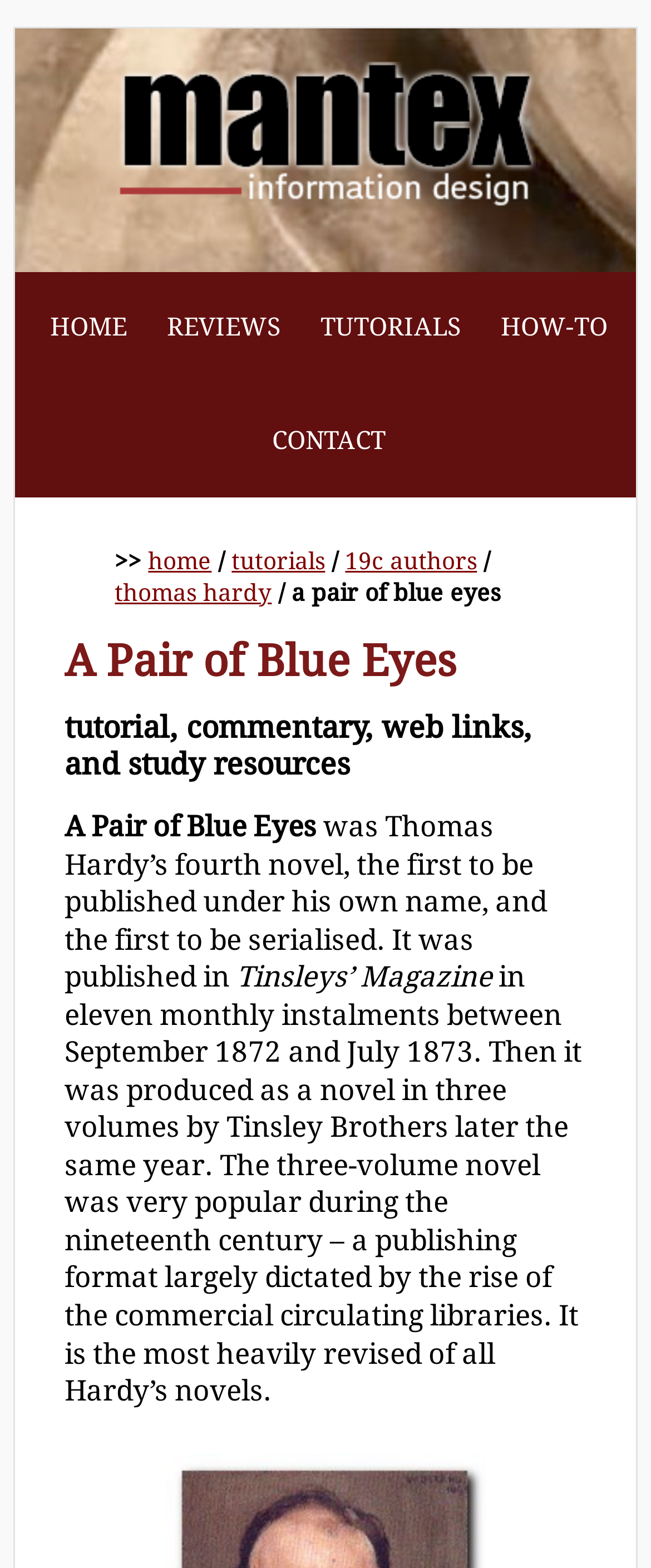Identify the bounding box coordinates of the element that should be clicked to fulfill this task: "view tutorials". The coordinates should be provided as four float numbers between 0 and 1, i.e., [left, top, right, bottom].

[0.461, 0.174, 0.738, 0.245]